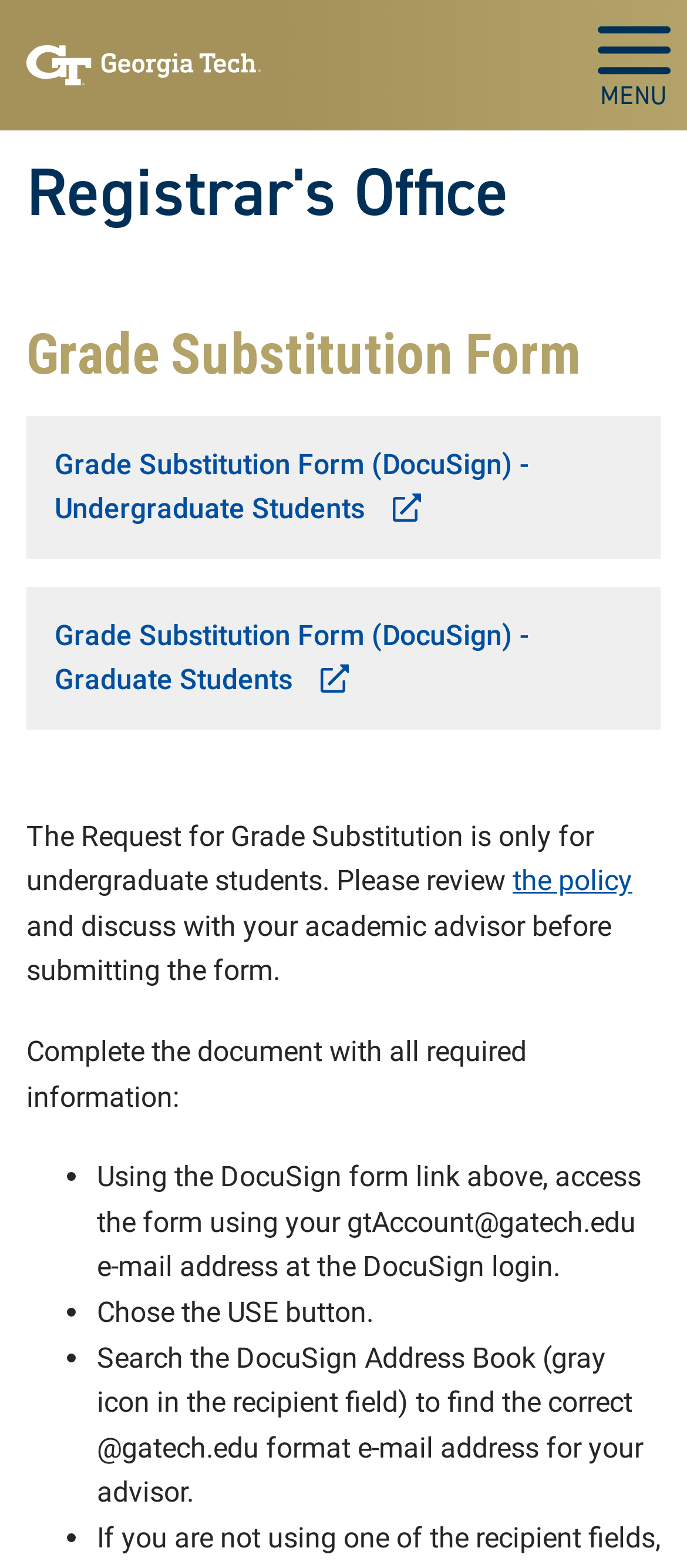Identify and provide the bounding box coordinates of the UI element described: "March 2024". The coordinates should be formatted as [left, top, right, bottom], with each number being a float between 0 and 1.

None